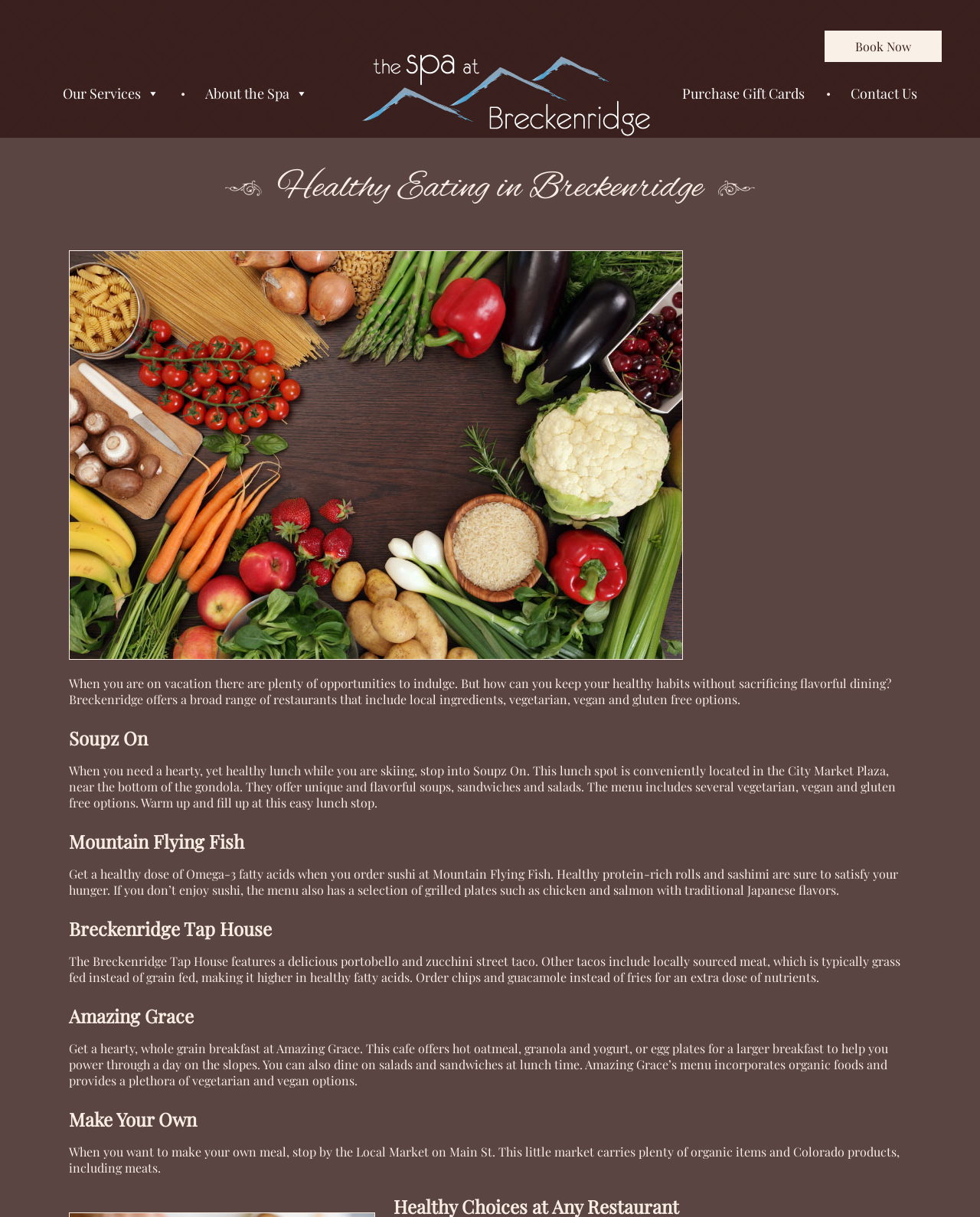Bounding box coordinates are given in the format (top-left x, top-left y, bottom-right x, bottom-right y). All values should be floating point numbers between 0 and 1. Provide the bounding box coordinate for the UI element described as: Soupz On

[0.483, 0.626, 0.538, 0.64]